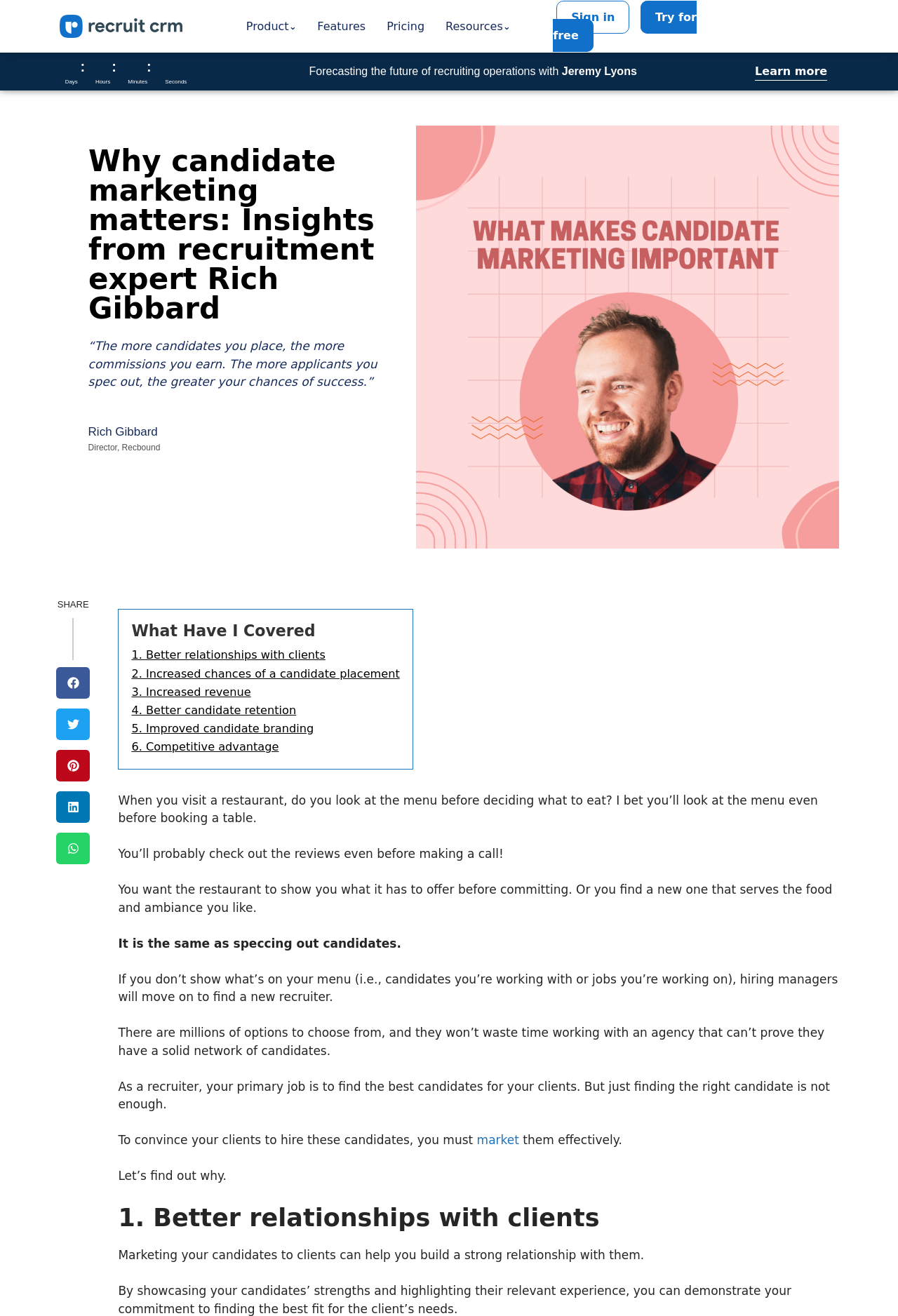Kindly determine the bounding box coordinates for the clickable area to achieve the given instruction: "Click on '1. Better relationships with clients'".

[0.146, 0.493, 0.362, 0.503]